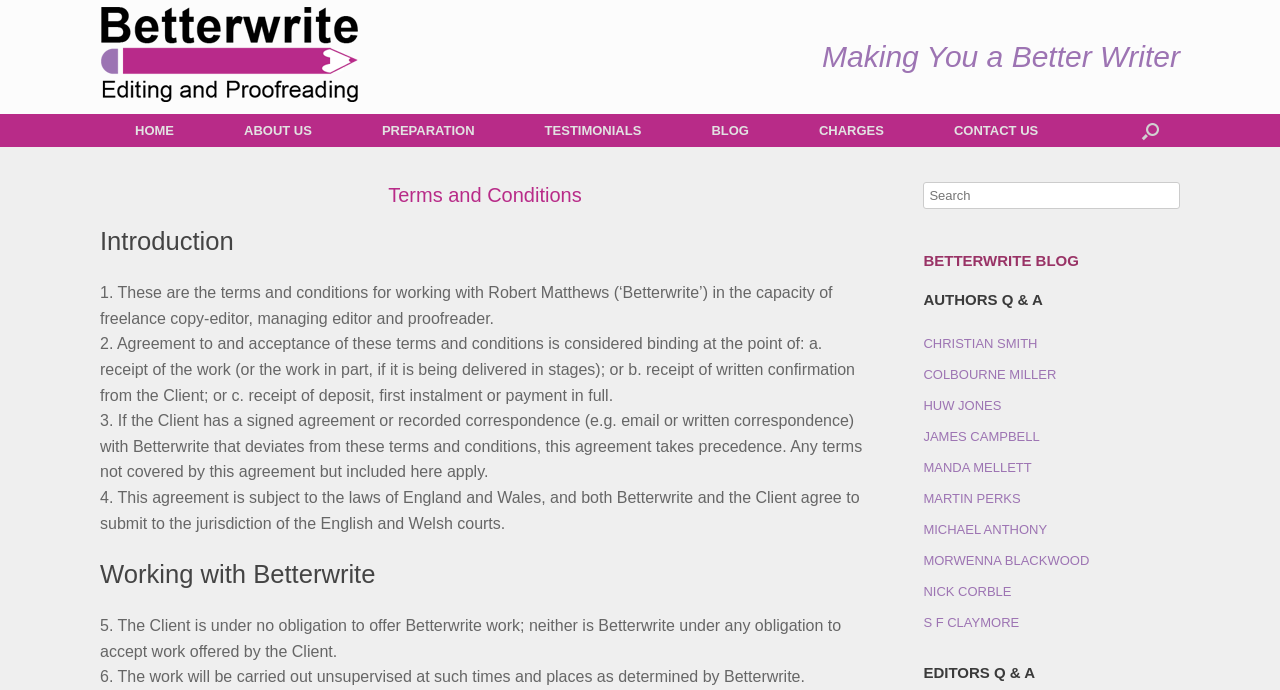How many terms and conditions are listed?
Look at the image and provide a short answer using one word or a phrase.

6